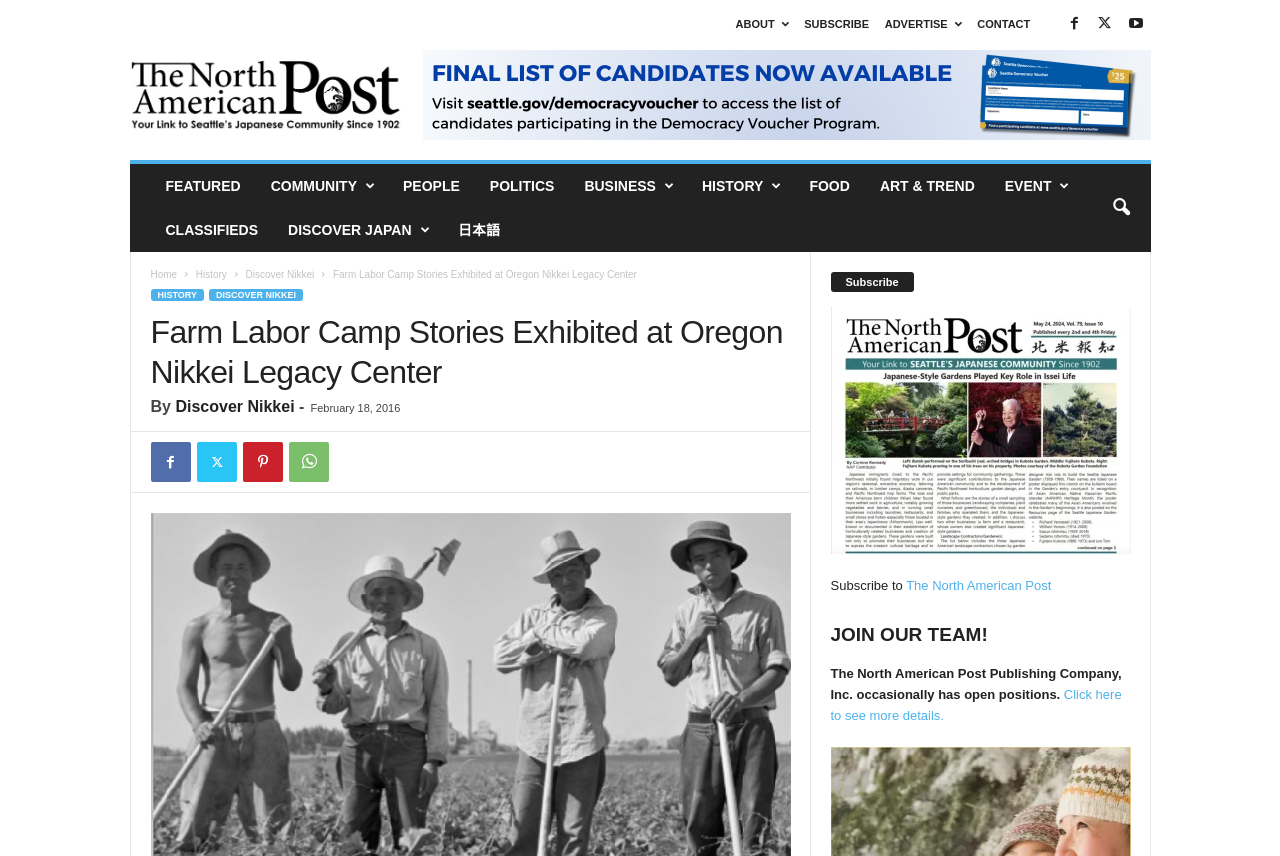Locate the UI element described by Discover Japan in the provided webpage screenshot. Return the bounding box coordinates in the format (top-left x, top-left y, bottom-right x, bottom-right y), ensuring all values are between 0 and 1.

[0.213, 0.243, 0.346, 0.294]